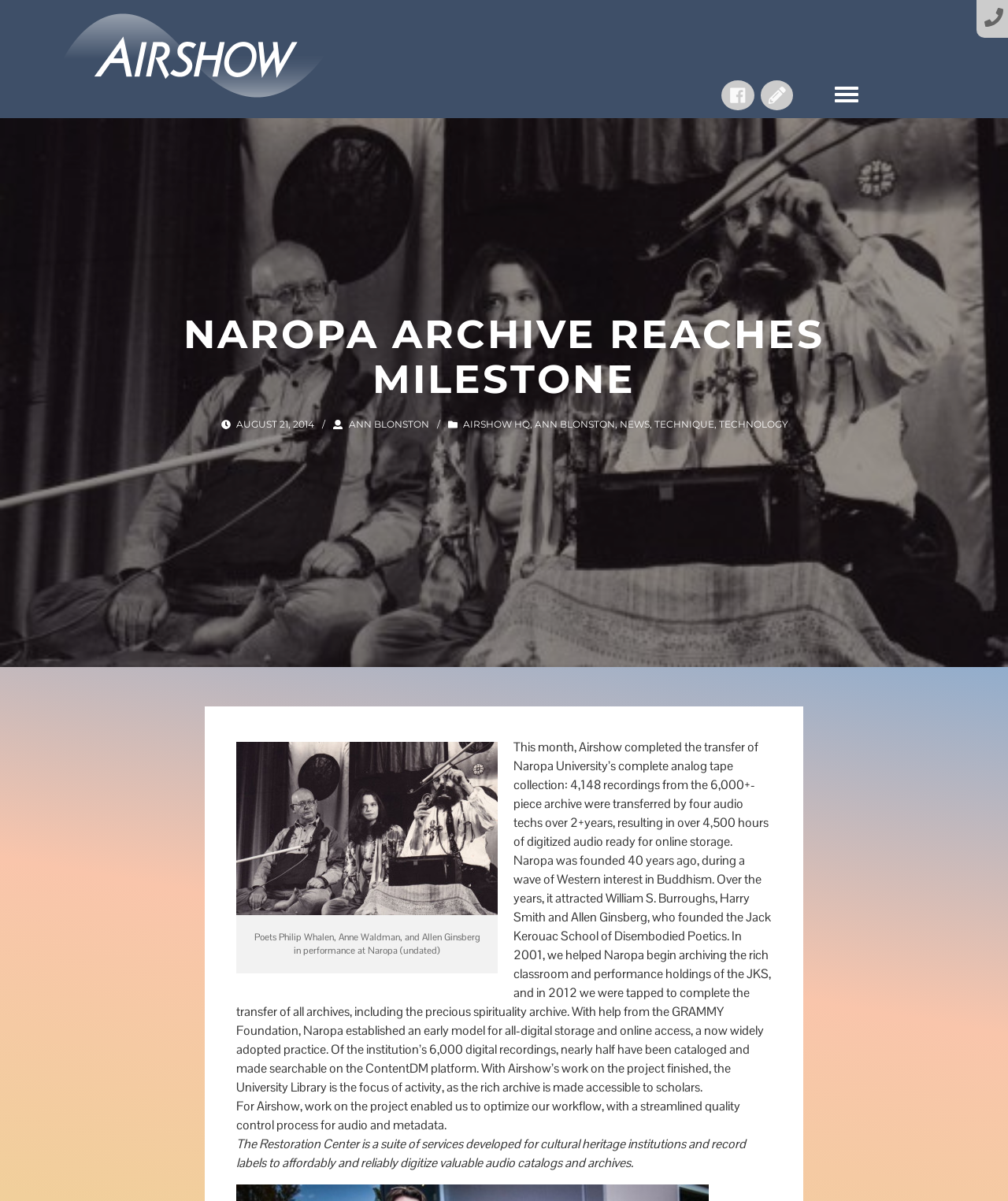Please mark the clickable region by giving the bounding box coordinates needed to complete this instruction: "View the image of Poets Philip Whalen, Anne Waldman, and Allen Ginsberg".

[0.234, 0.618, 0.494, 0.81]